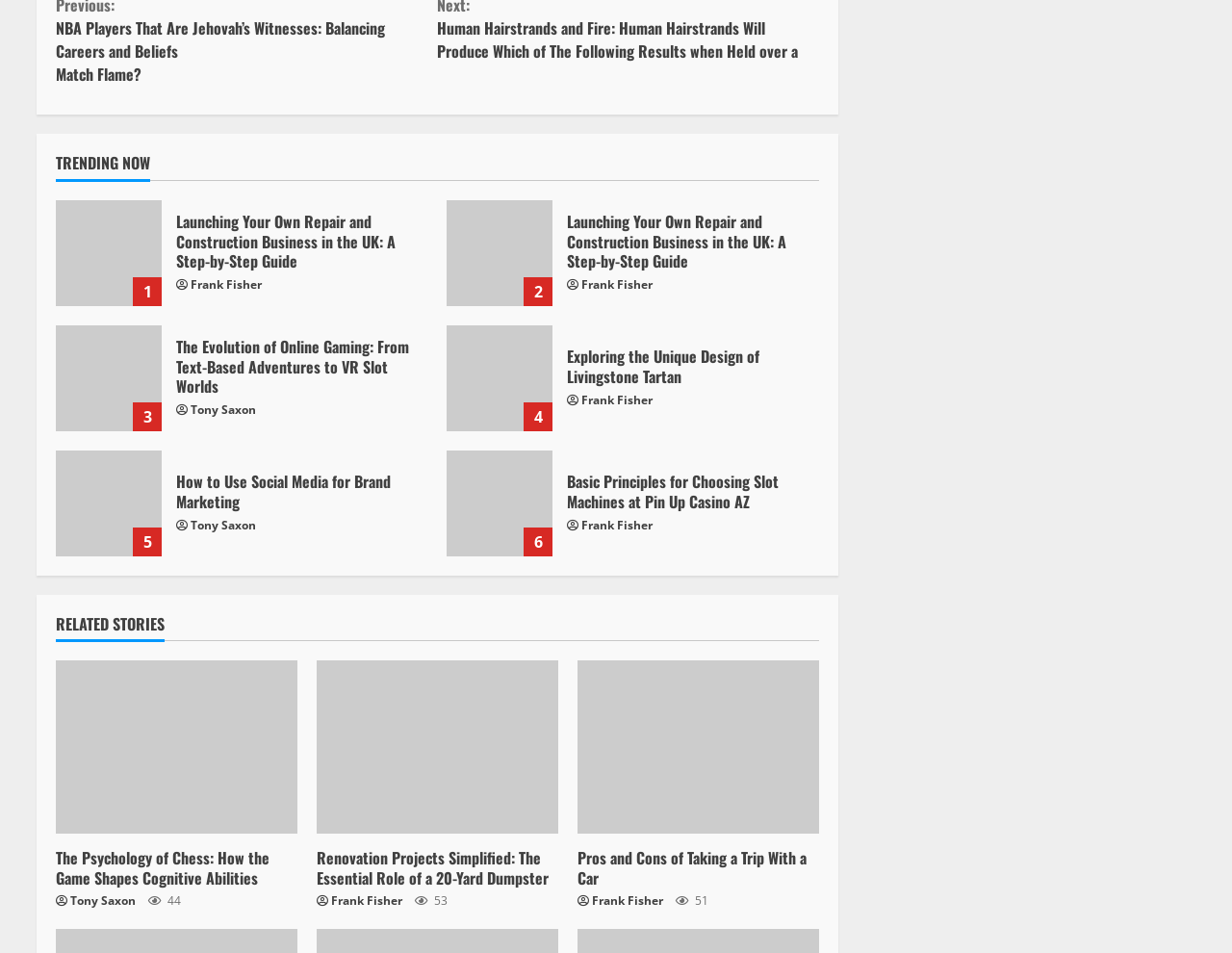How many articles are listed under 'TRENDING NOW'?
Using the image as a reference, give a one-word or short phrase answer.

6